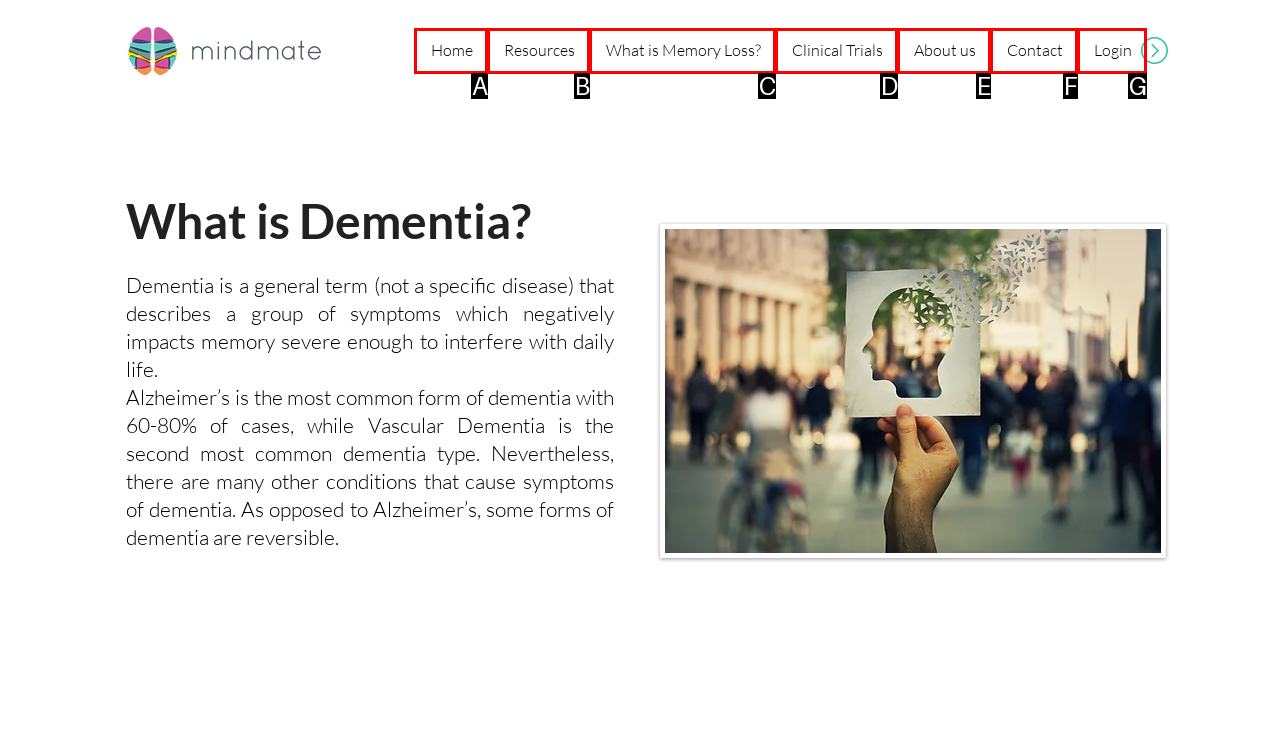Identify the letter corresponding to the UI element that matches this description: Contact
Answer using only the letter from the provided options.

F